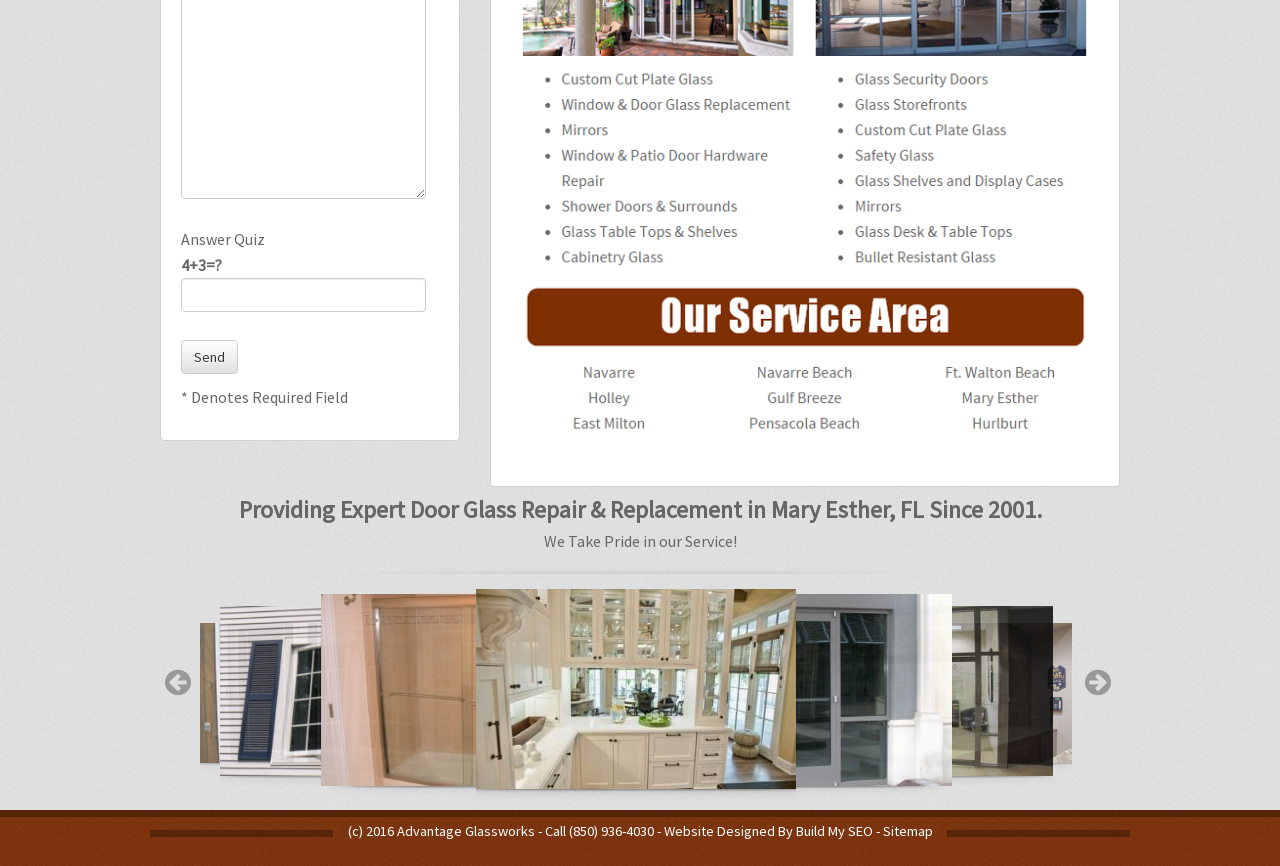Give the bounding box coordinates for the element described as: "Build My SEO".

[0.621, 0.949, 0.682, 0.97]